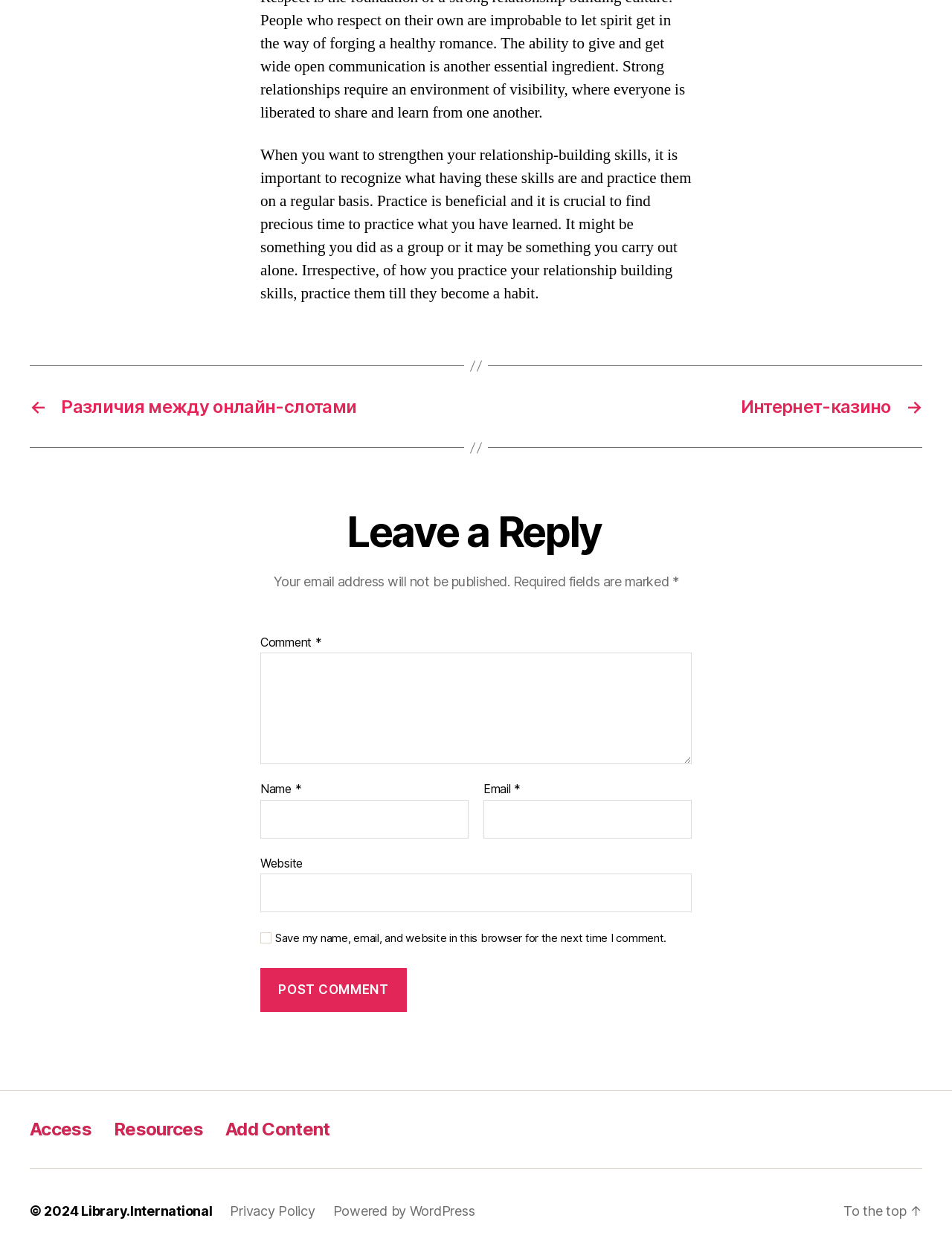Provide a short, one-word or phrase answer to the question below:
What is the purpose of practicing relationship-building skills?

to make them a habit